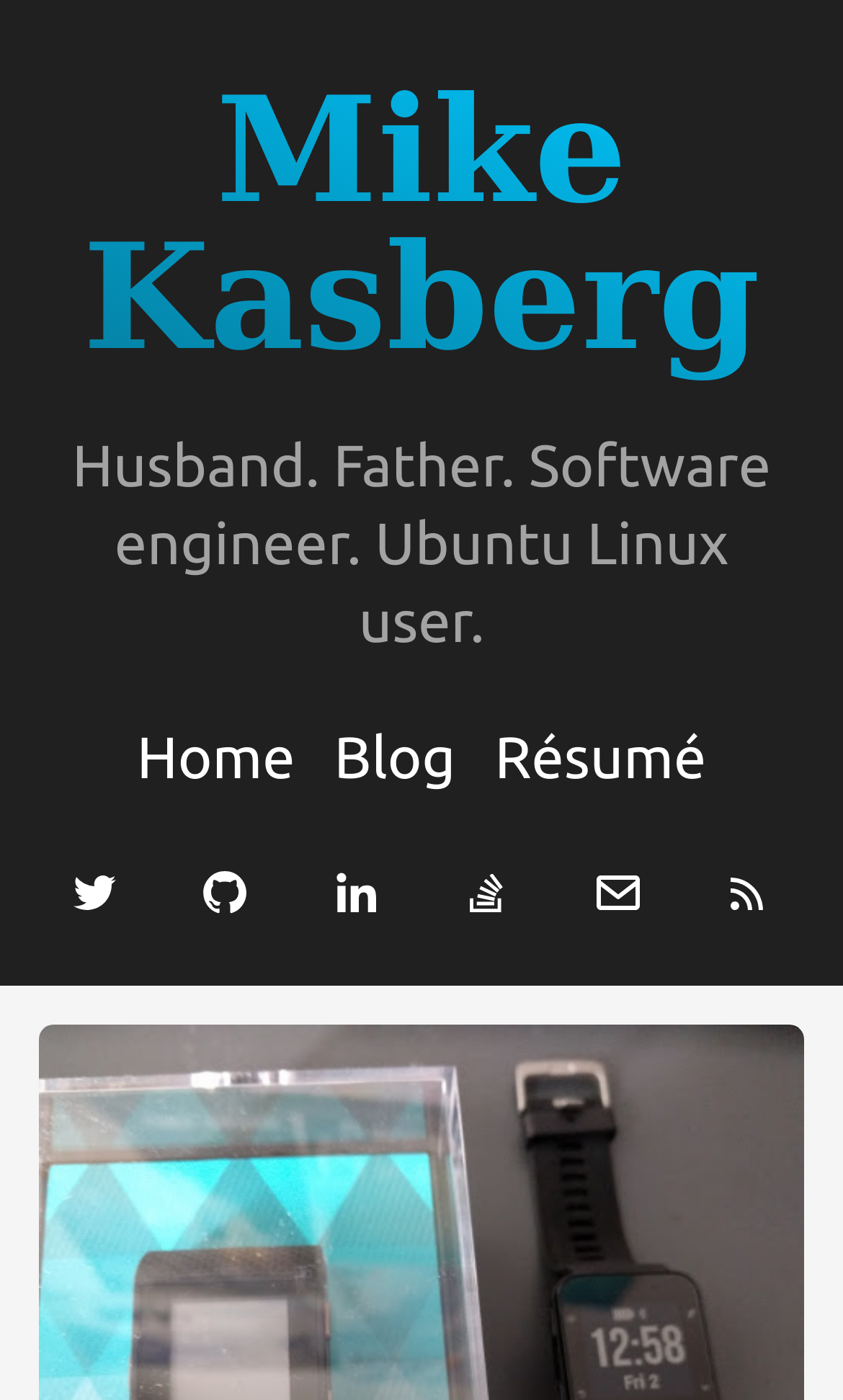Identify the bounding box coordinates of the area you need to click to perform the following instruction: "Visit Surveys for industry".

None